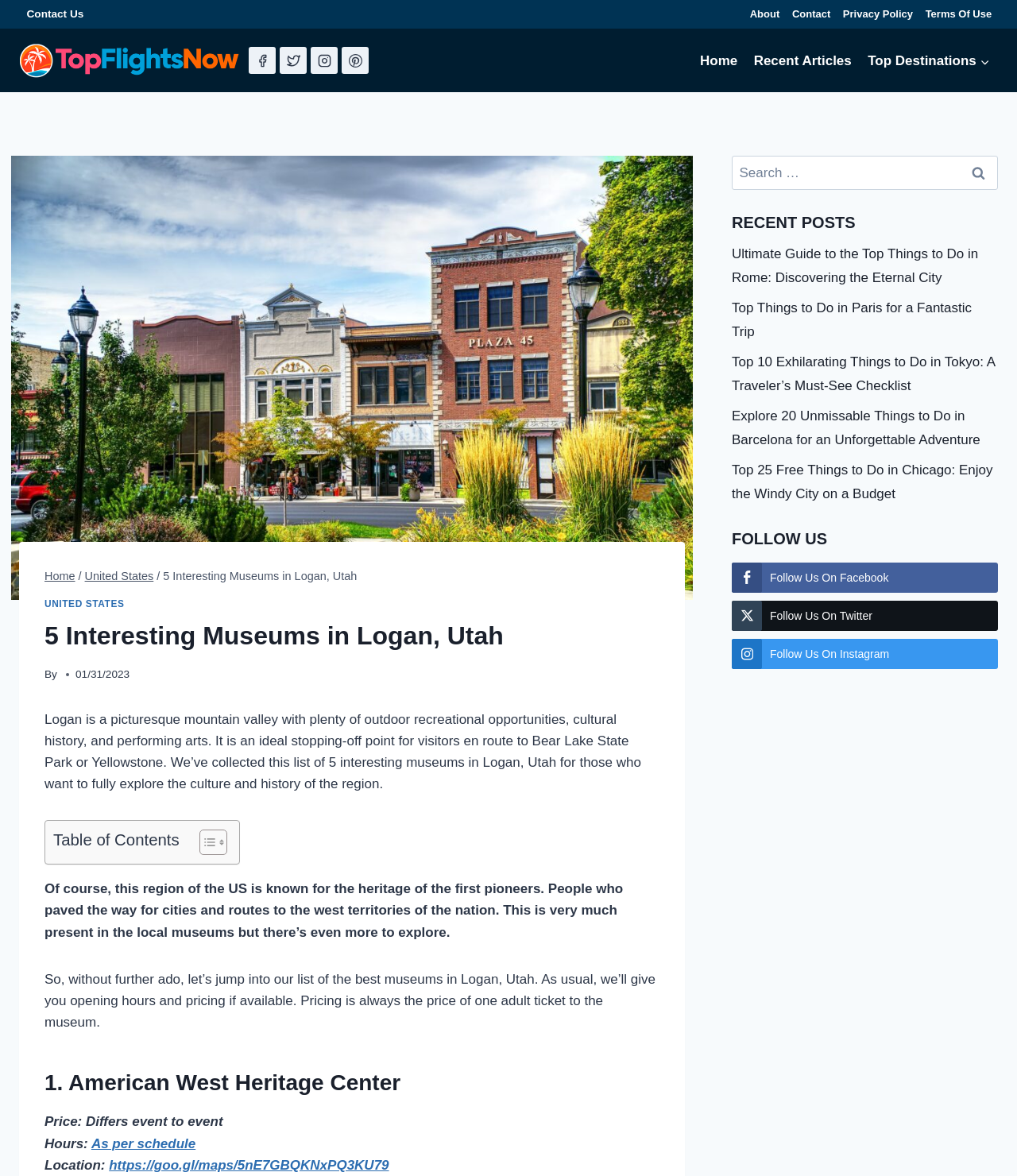Find the bounding box coordinates for the UI element whose description is: "Privacy Policy". The coordinates should be four float numbers between 0 and 1, in the format [left, top, right, bottom].

[0.823, 0.0, 0.904, 0.025]